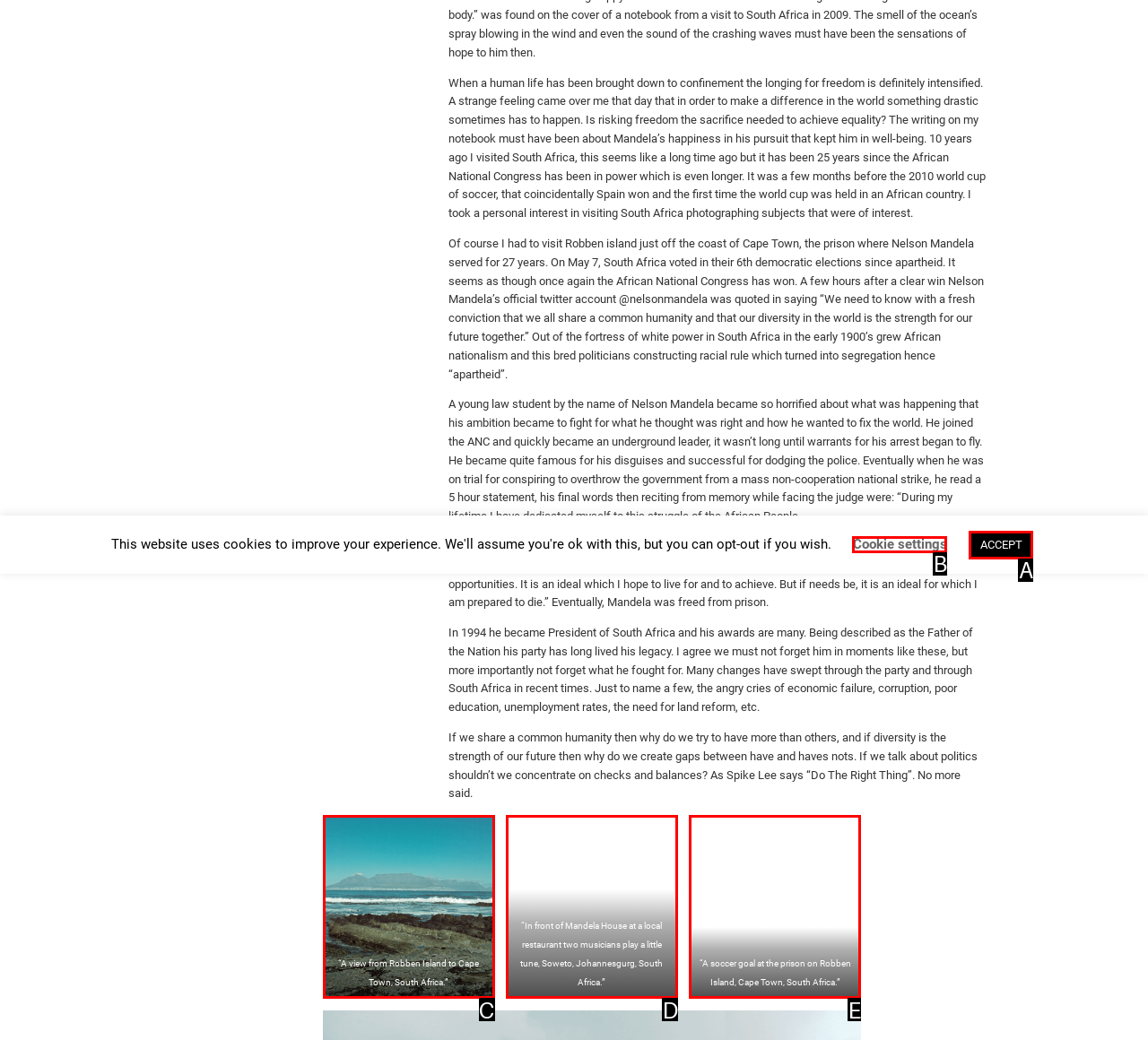Tell me which one HTML element best matches the description: Cookie settings
Answer with the option's letter from the given choices directly.

B